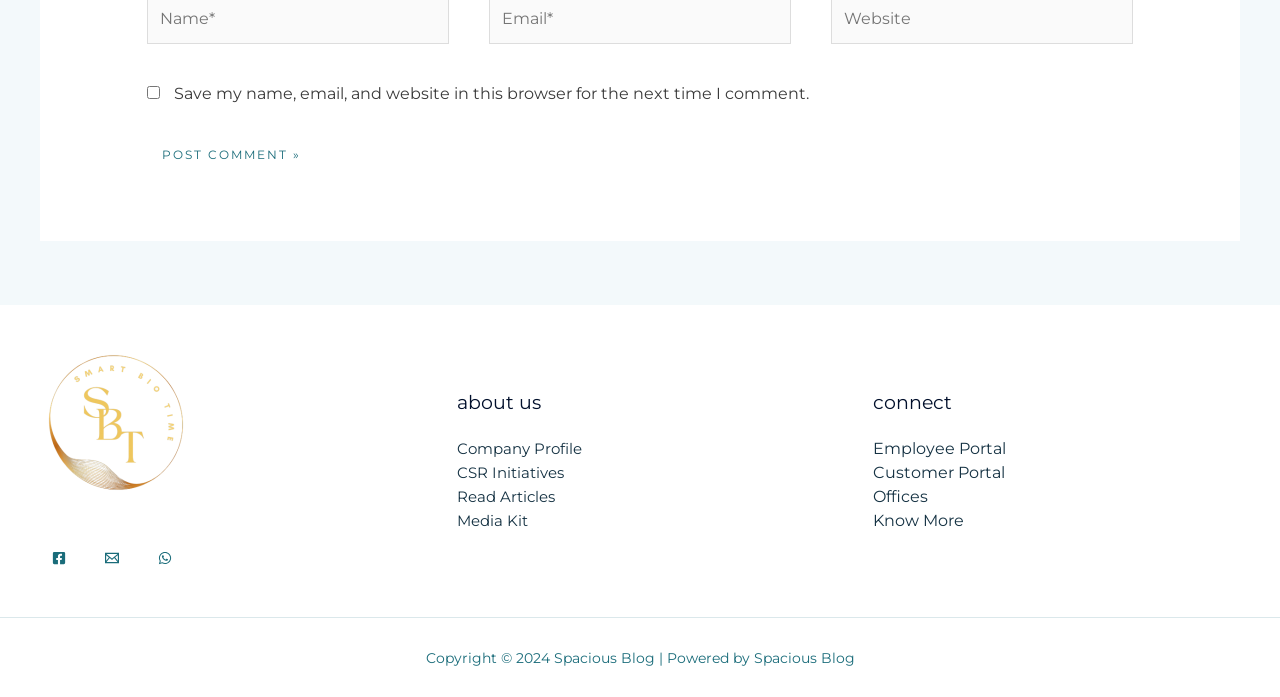Predict the bounding box coordinates of the UI element that matches this description: "Media Kit". The coordinates should be in the format [left, top, right, bottom] with each value between 0 and 1.

[0.357, 0.733, 0.412, 0.76]